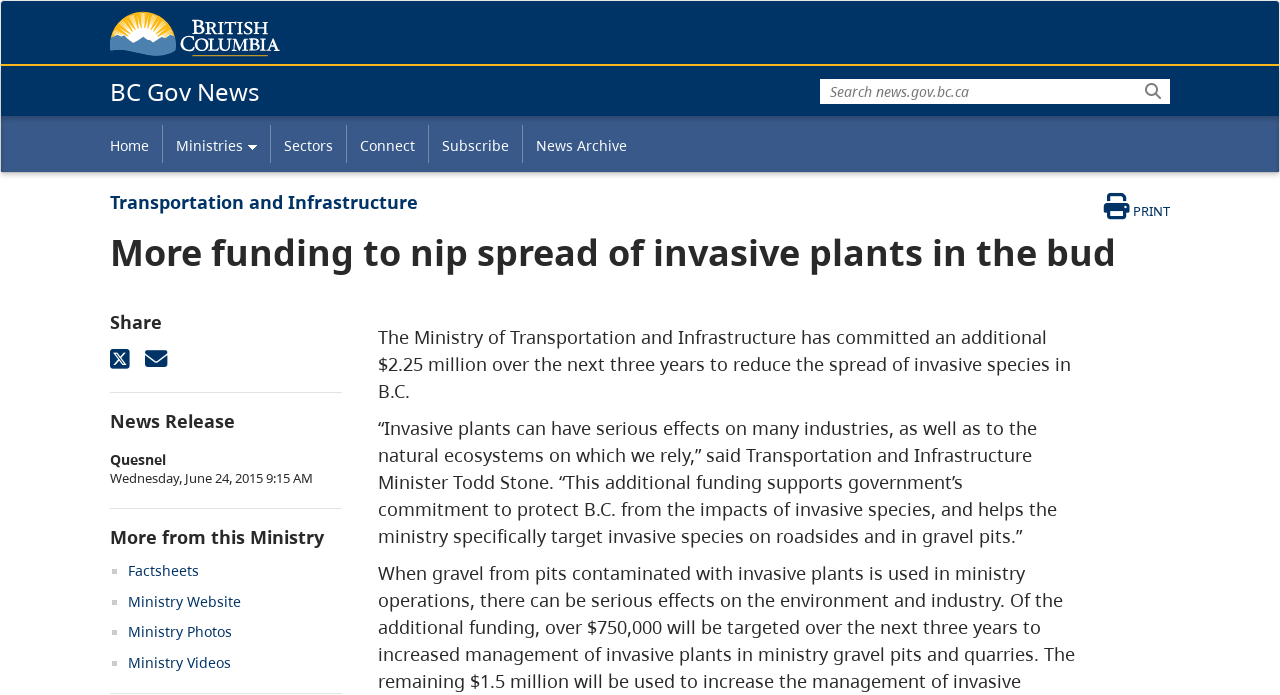Who is the Minister of Transportation and Infrastructure?
Please answer using one word or phrase, based on the screenshot.

Todd Stone